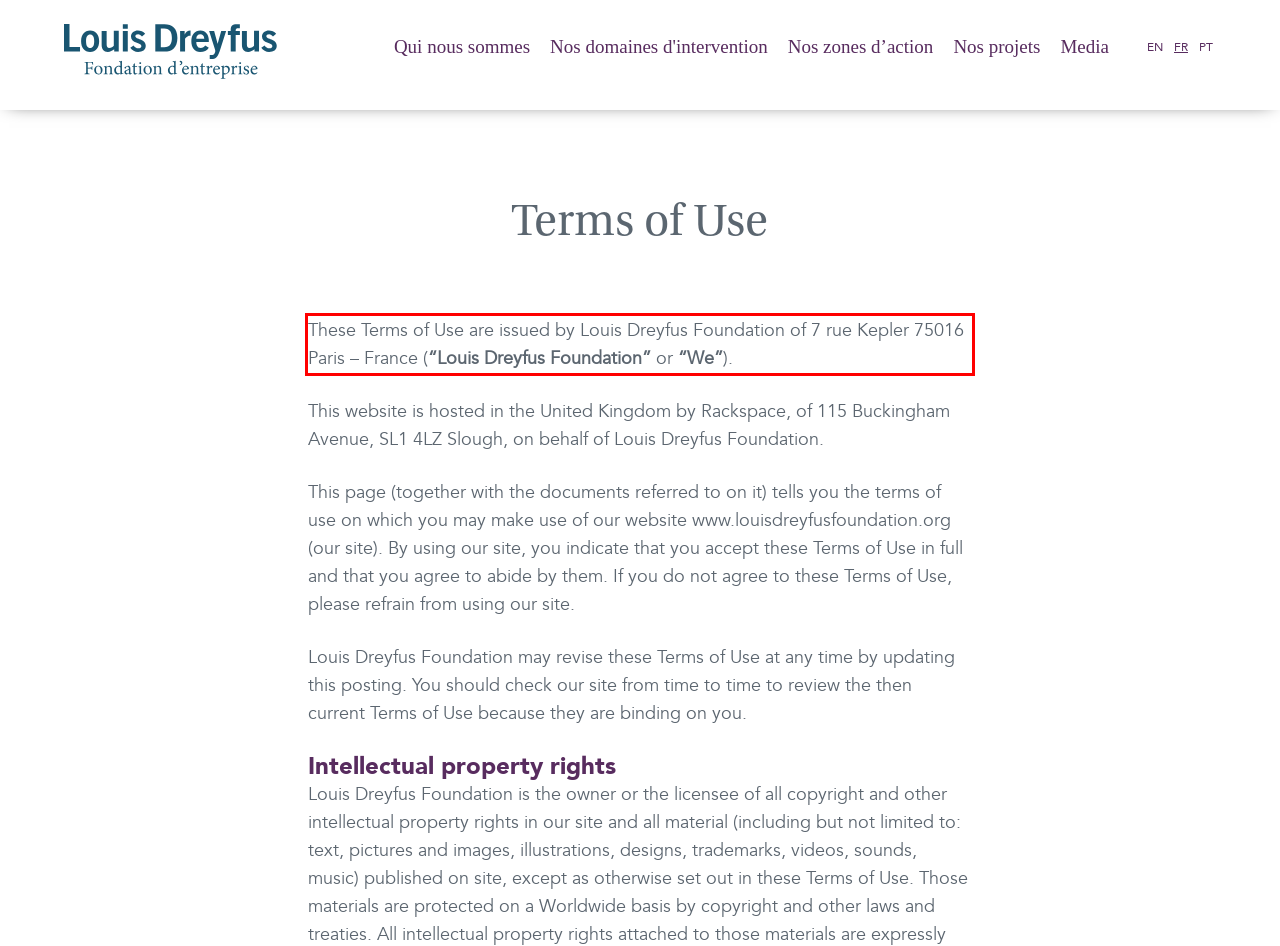Locate the red bounding box in the provided webpage screenshot and use OCR to determine the text content inside it.

These Terms of Use are issued by Louis Dreyfus Foundation of 7 rue Kepler 75016 Paris – France (“Louis Dreyfus Foundation” or “We”).